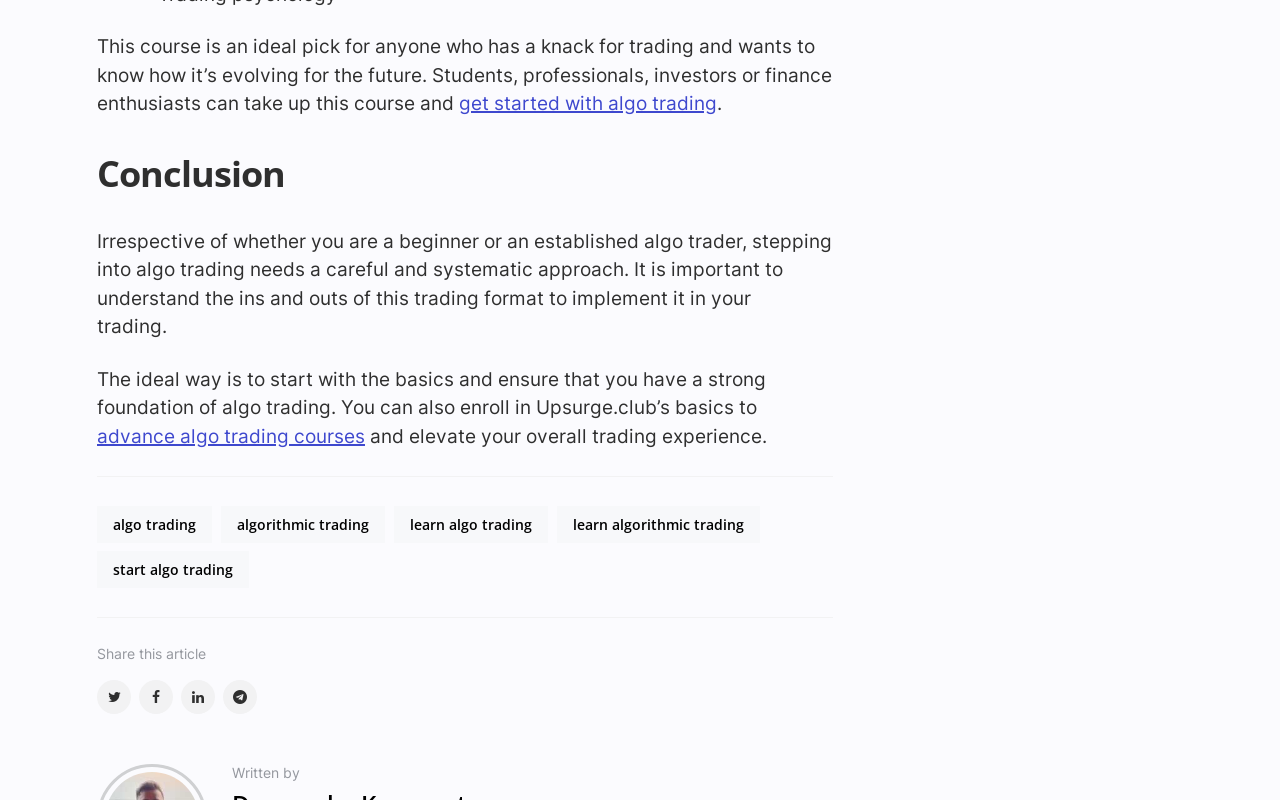What is recommended to start with for algo trading?
Provide a fully detailed and comprehensive answer to the question.

The webpage recommends starting with the basics and ensuring that you have a strong foundation of algo trading, and also suggests enrolling in Upsurge.club's basics to advance algo trading courses.